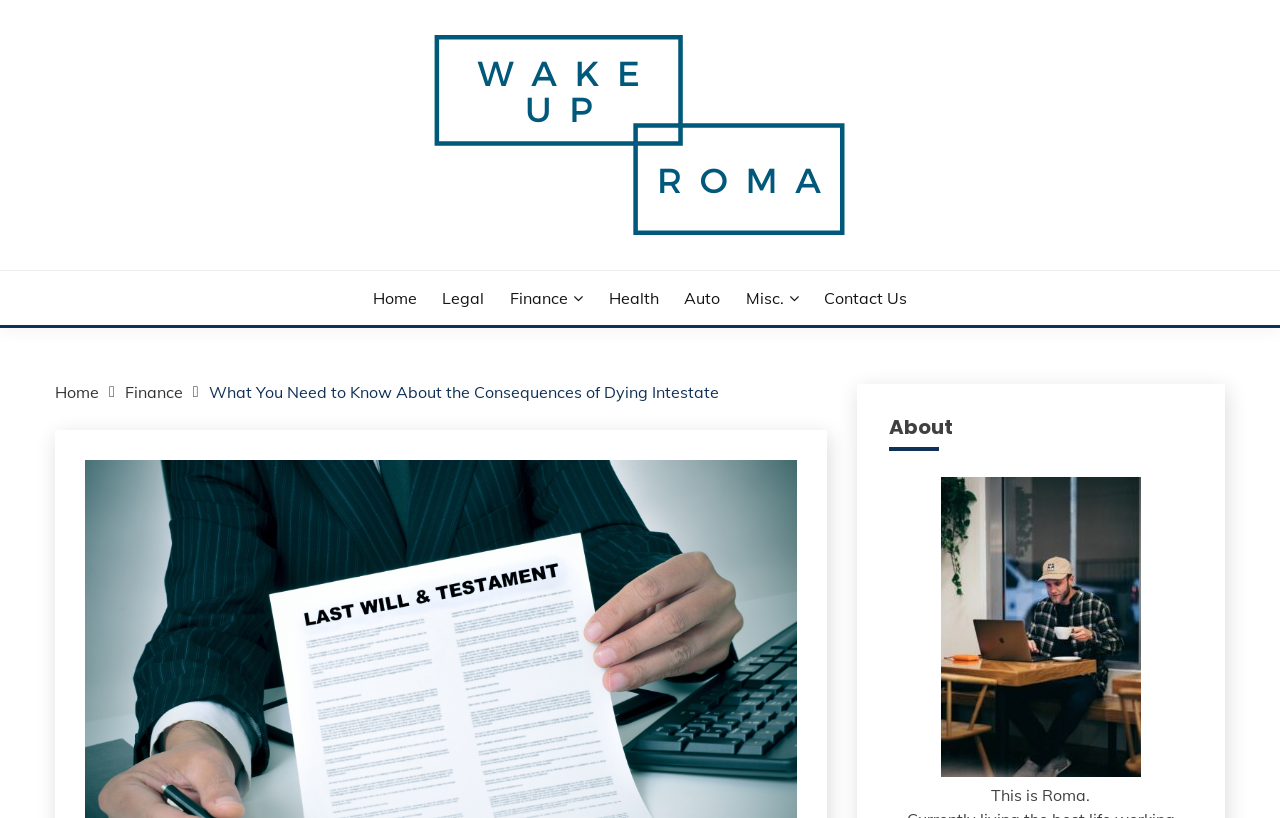Please identify the bounding box coordinates of the clickable region that I should interact with to perform the following instruction: "read about what you need to know about the consequences of dying intestate". The coordinates should be expressed as four float numbers between 0 and 1, i.e., [left, top, right, bottom].

[0.163, 0.467, 0.561, 0.491]